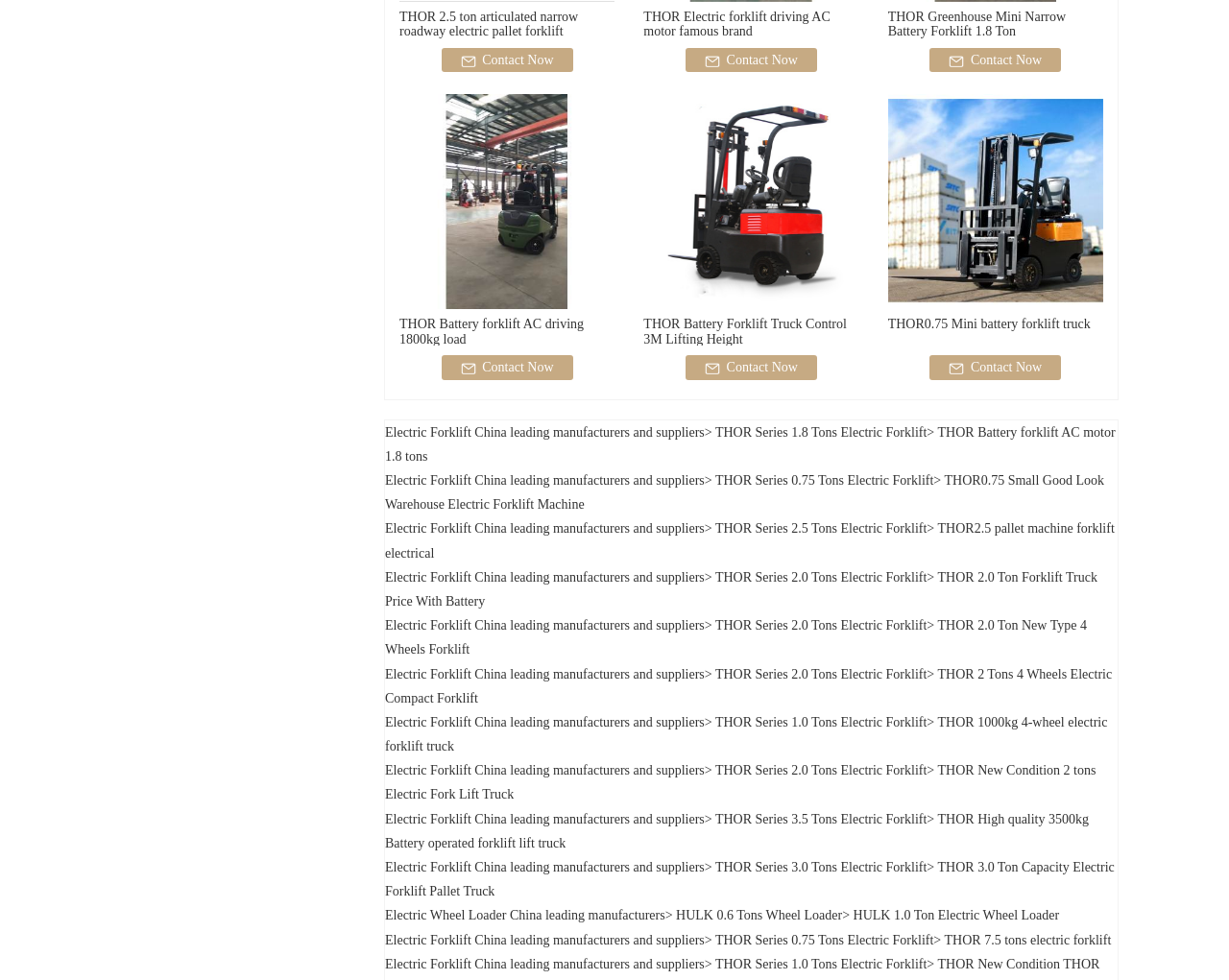Pinpoint the bounding box coordinates of the clickable area needed to execute the instruction: "Explore 'Electric Forklift China leading manufacturers and suppliers'". The coordinates should be specified as four float numbers between 0 and 1, i.e., [left, top, right, bottom].

[0.313, 0.434, 0.573, 0.448]